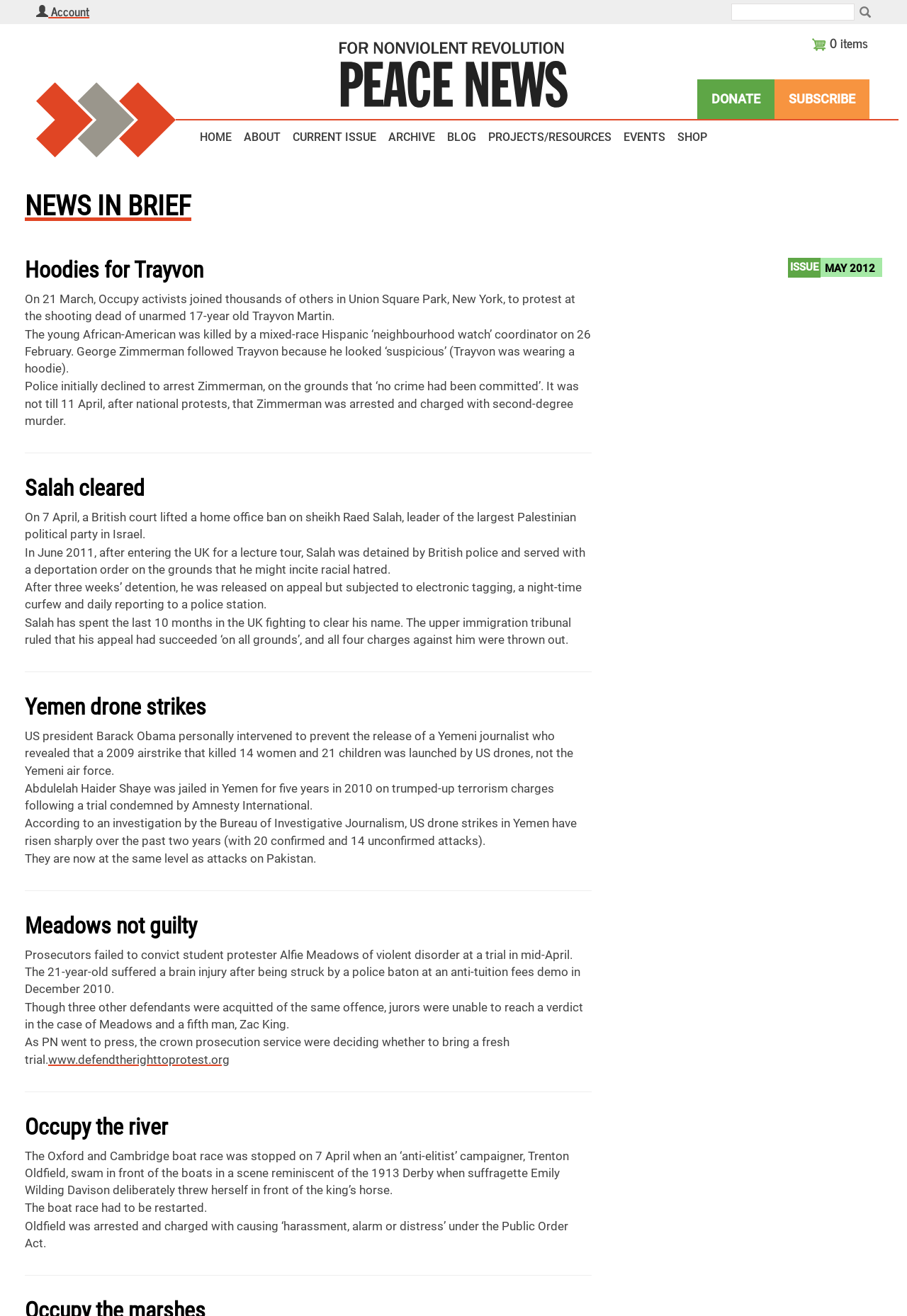Please locate the clickable area by providing the bounding box coordinates to follow this instruction: "Search for something".

[0.04, 0.003, 0.96, 0.016]